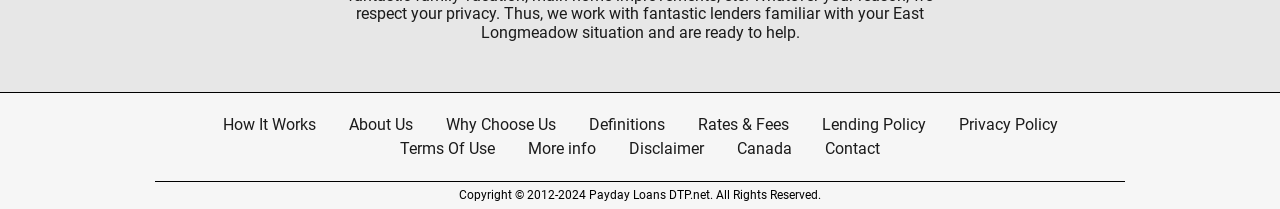Determine the bounding box coordinates for the clickable element to execute this instruction: "Click on How It Works". Provide the coordinates as four float numbers between 0 and 1, i.e., [left, top, right, bottom].

[0.162, 0.541, 0.258, 0.656]